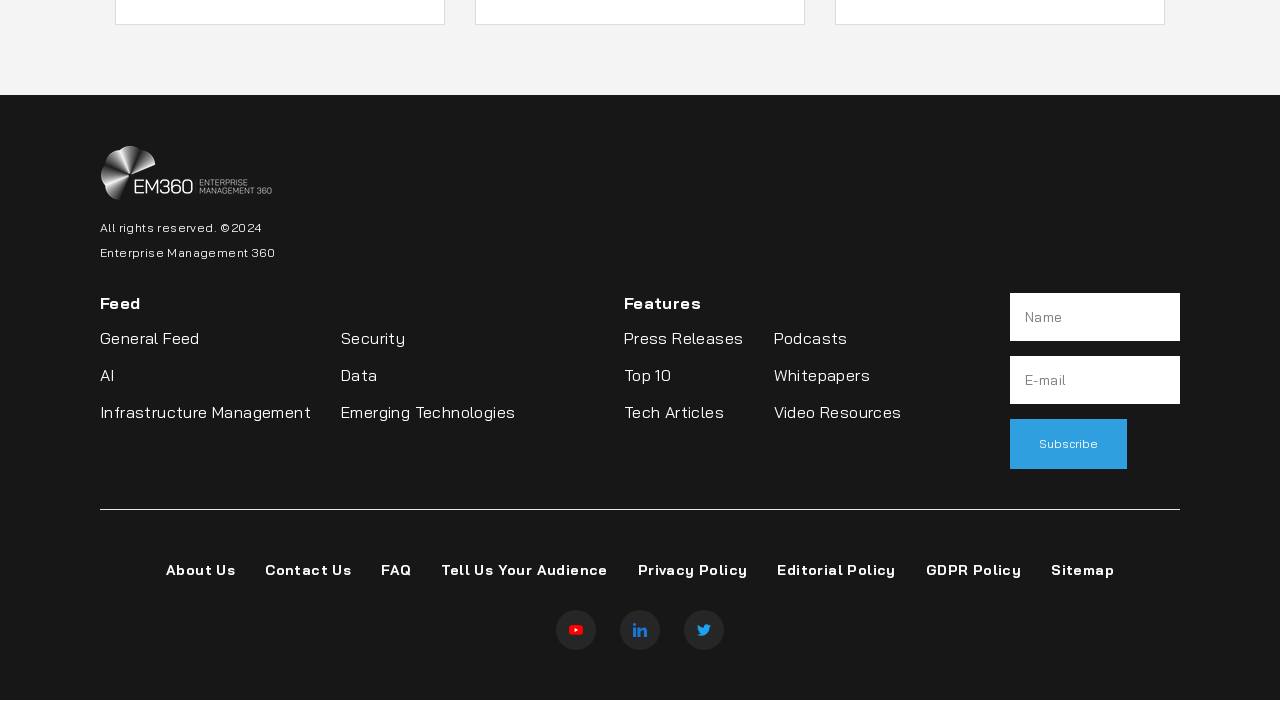Locate the bounding box coordinates of the clickable area needed to fulfill the instruction: "Subscribe to the newsletter".

[0.789, 0.597, 0.88, 0.668]